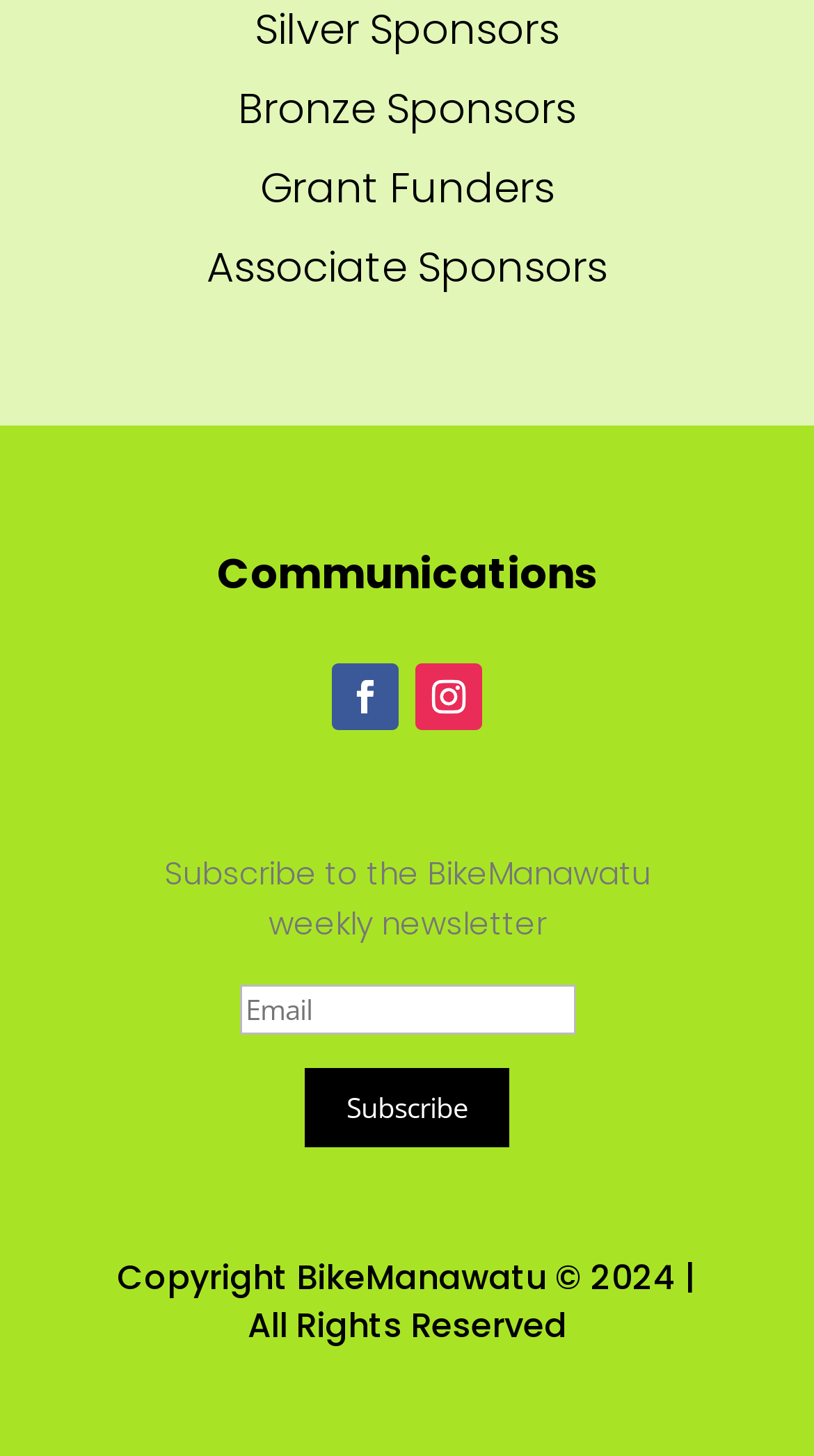Kindly respond to the following question with a single word or a brief phrase: 
What type of sponsors are listed first?

Silver Sponsors